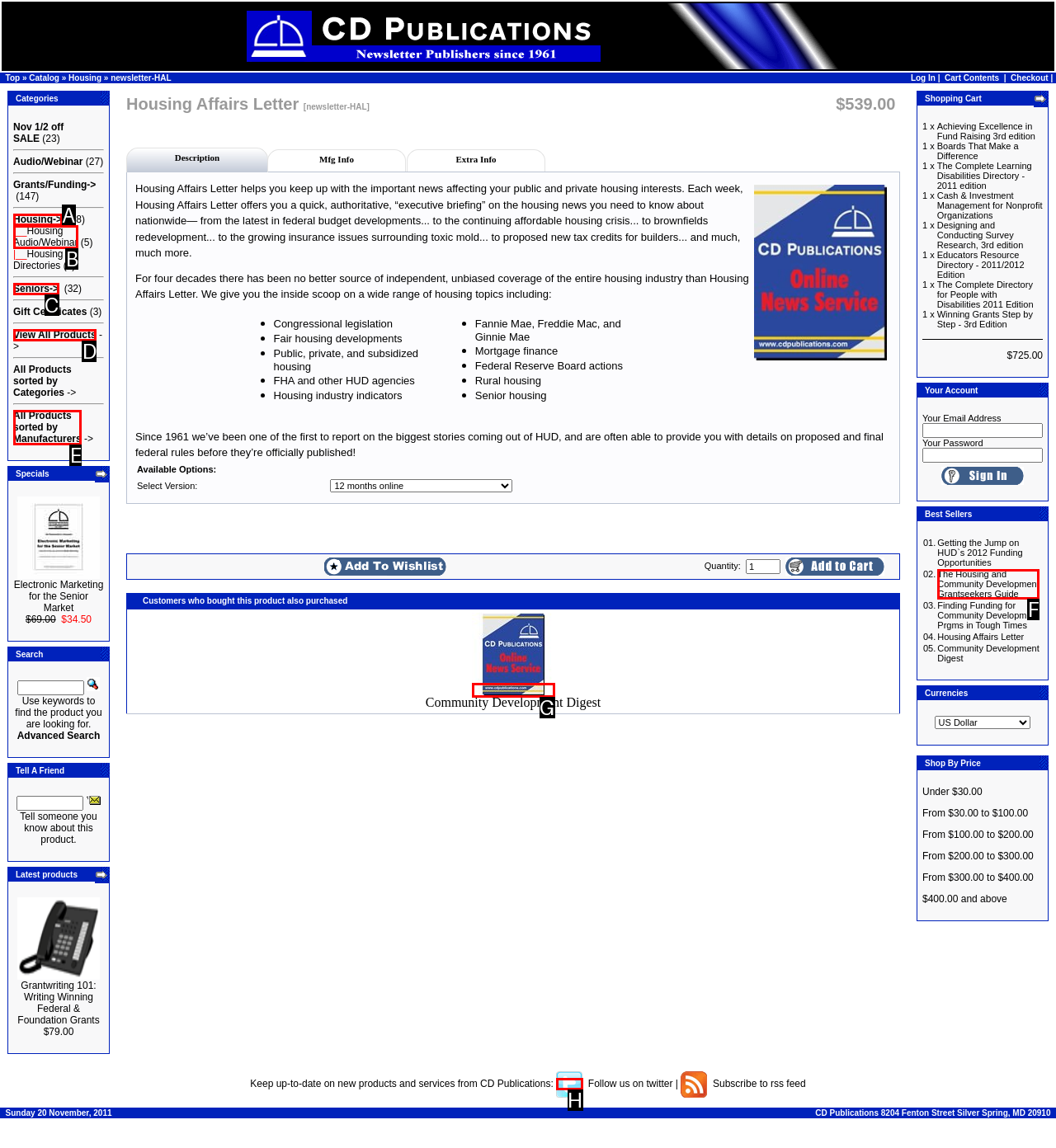Determine the option that aligns with this description: All Products sorted by Manufacturers
Reply with the option's letter directly.

E